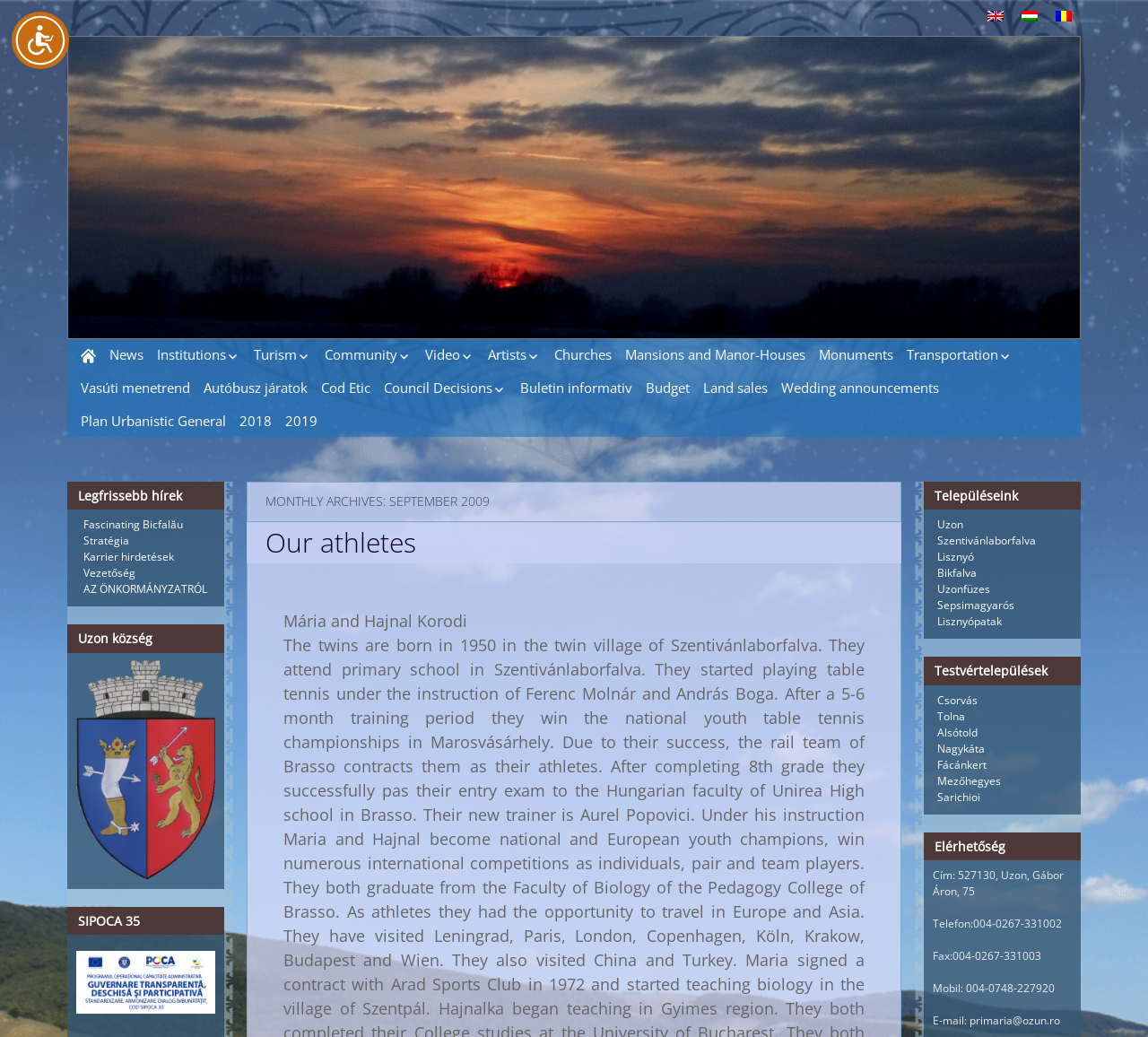Determine the bounding box coordinates for the element that should be clicked to follow this instruction: "Read about 'Ferenc Sánta – painter'". The coordinates should be given as four float numbers between 0 and 1, in the format [left, top, right, bottom].

[0.422, 0.36, 0.578, 0.382]